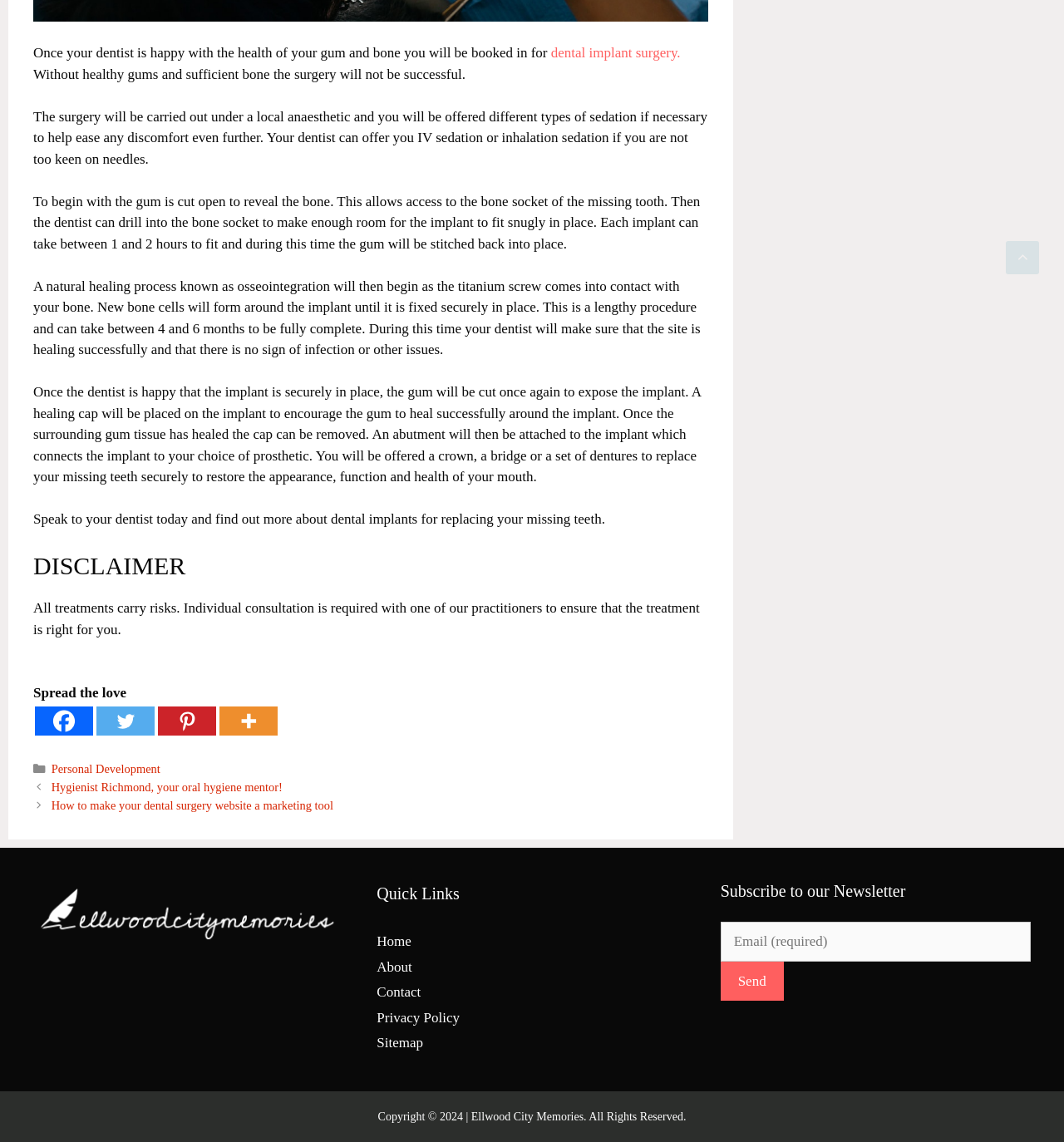Could you locate the bounding box coordinates for the section that should be clicked to accomplish this task: "Fill in the email address in the contact form".

[0.677, 0.807, 0.969, 0.842]